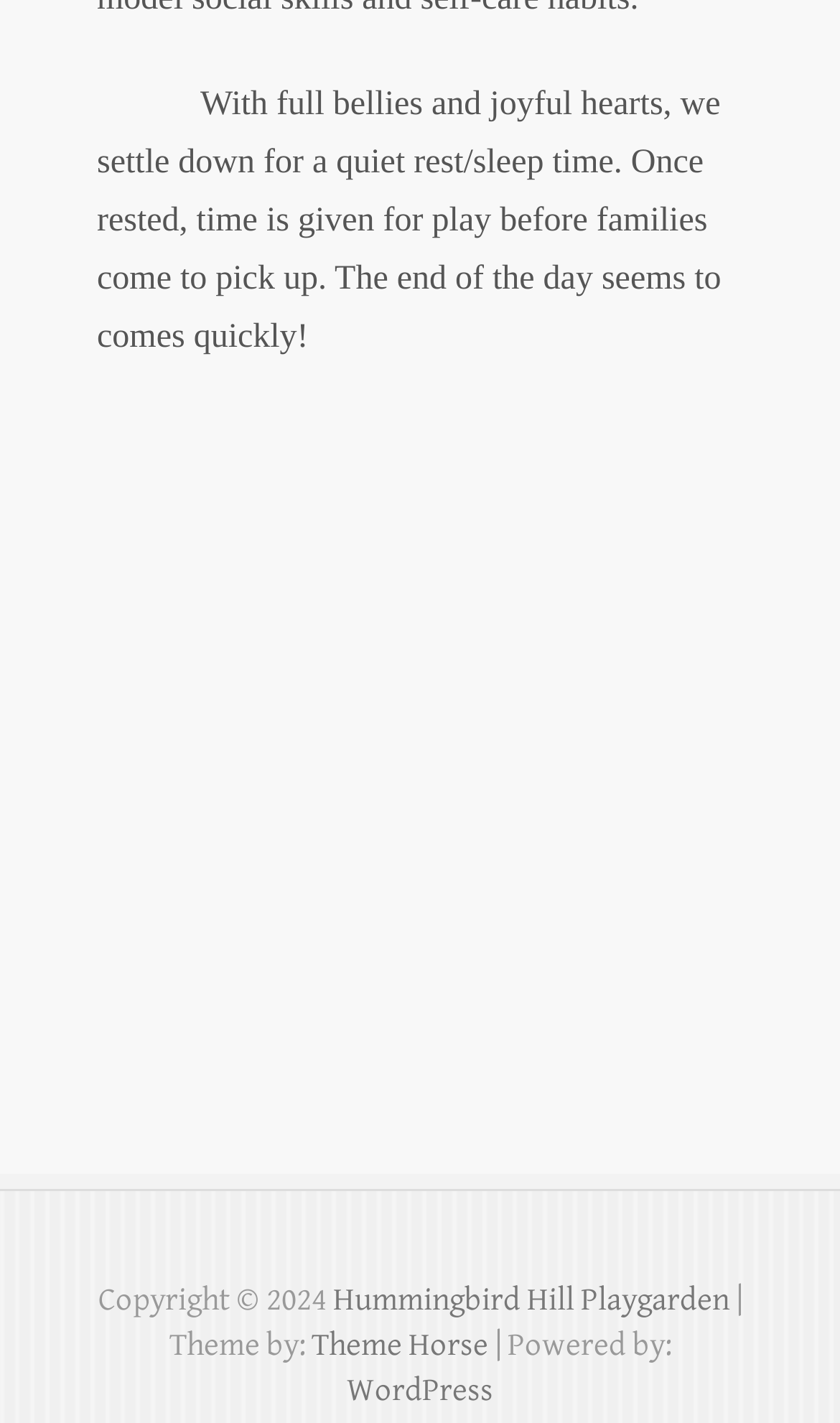What is the copyright year? From the image, respond with a single word or brief phrase.

2024